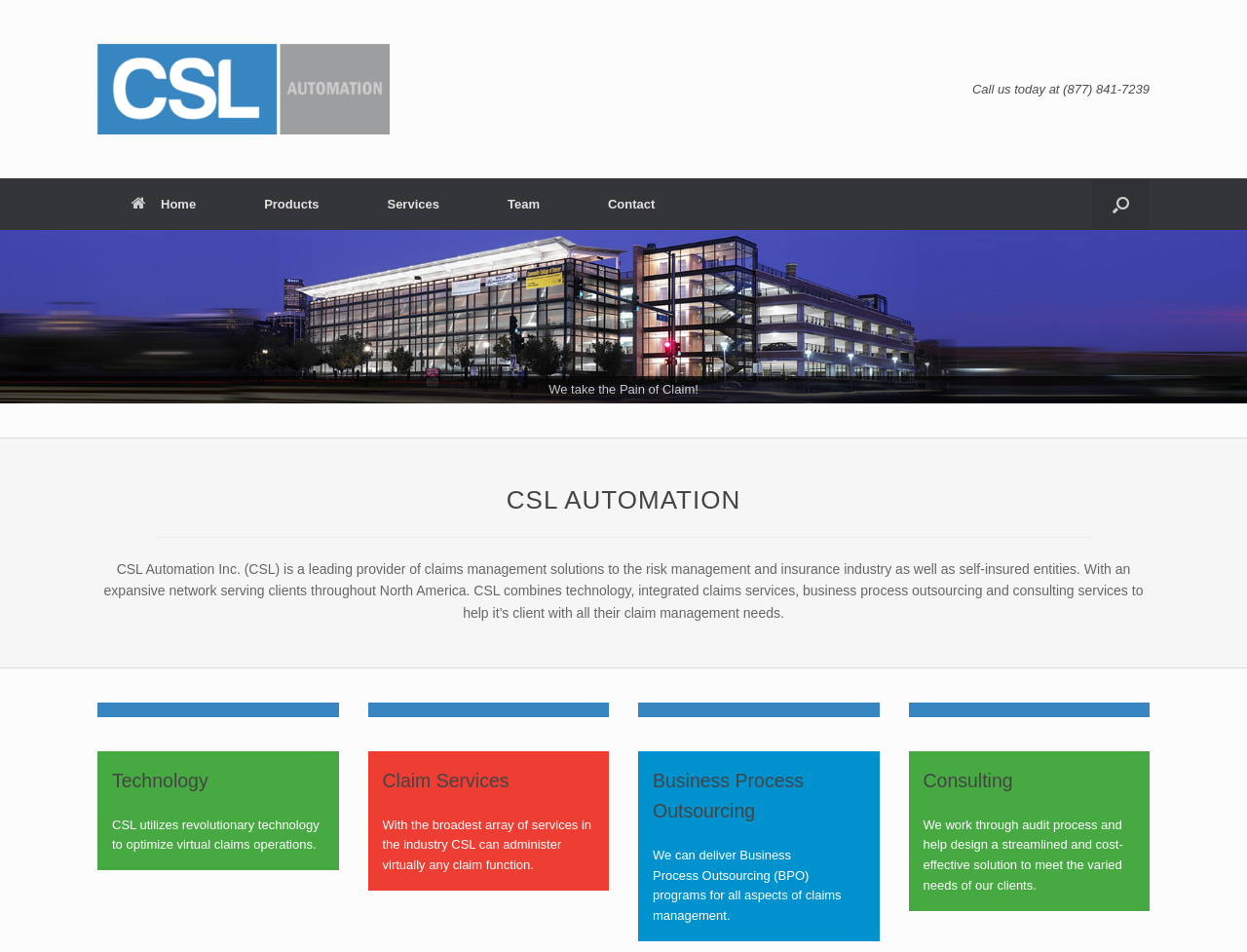What is the focus of CSL Automation's technology?
Refer to the screenshot and deliver a thorough answer to the question presented.

I found the focus of CSL Automation's technology in the 'Technology' section, which states that CSL utilizes revolutionary technology to optimize virtual claims operations.